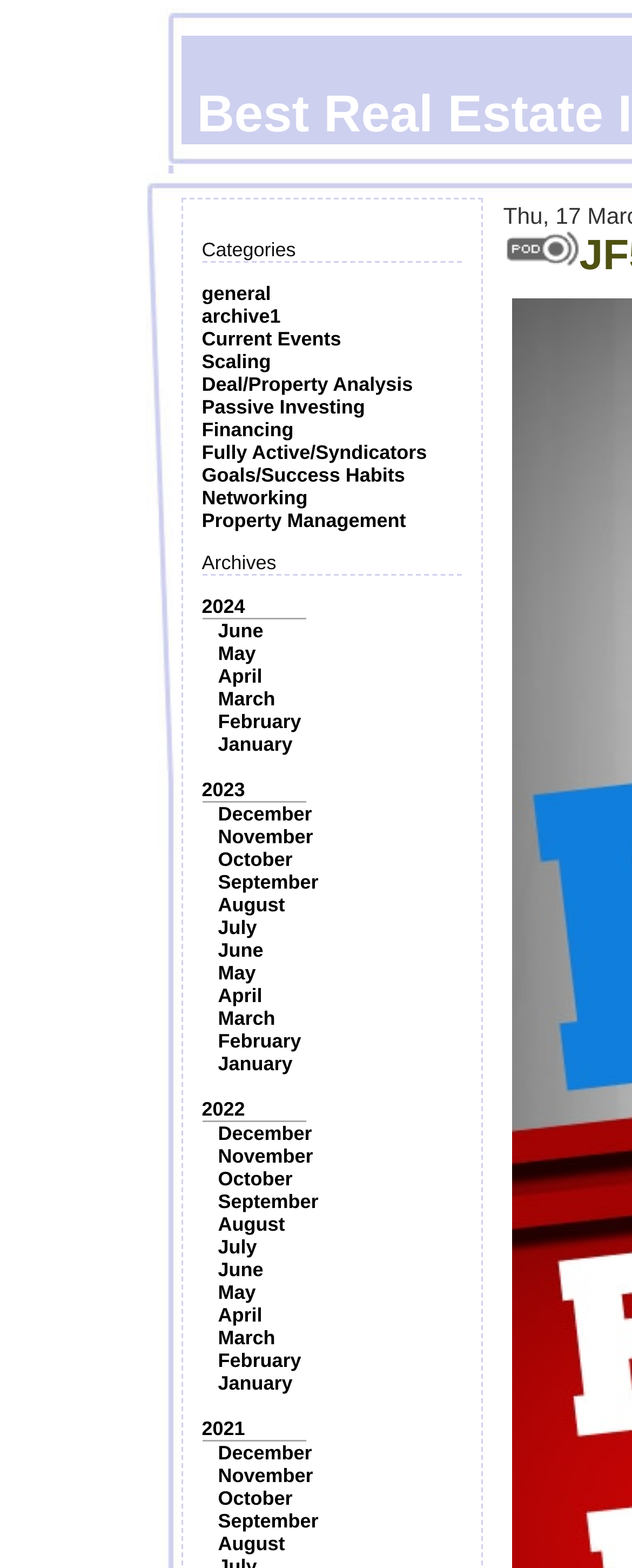Locate the bounding box of the UI element described by: "Fully Active/Syndicators" in the given webpage screenshot.

[0.319, 0.281, 0.675, 0.296]